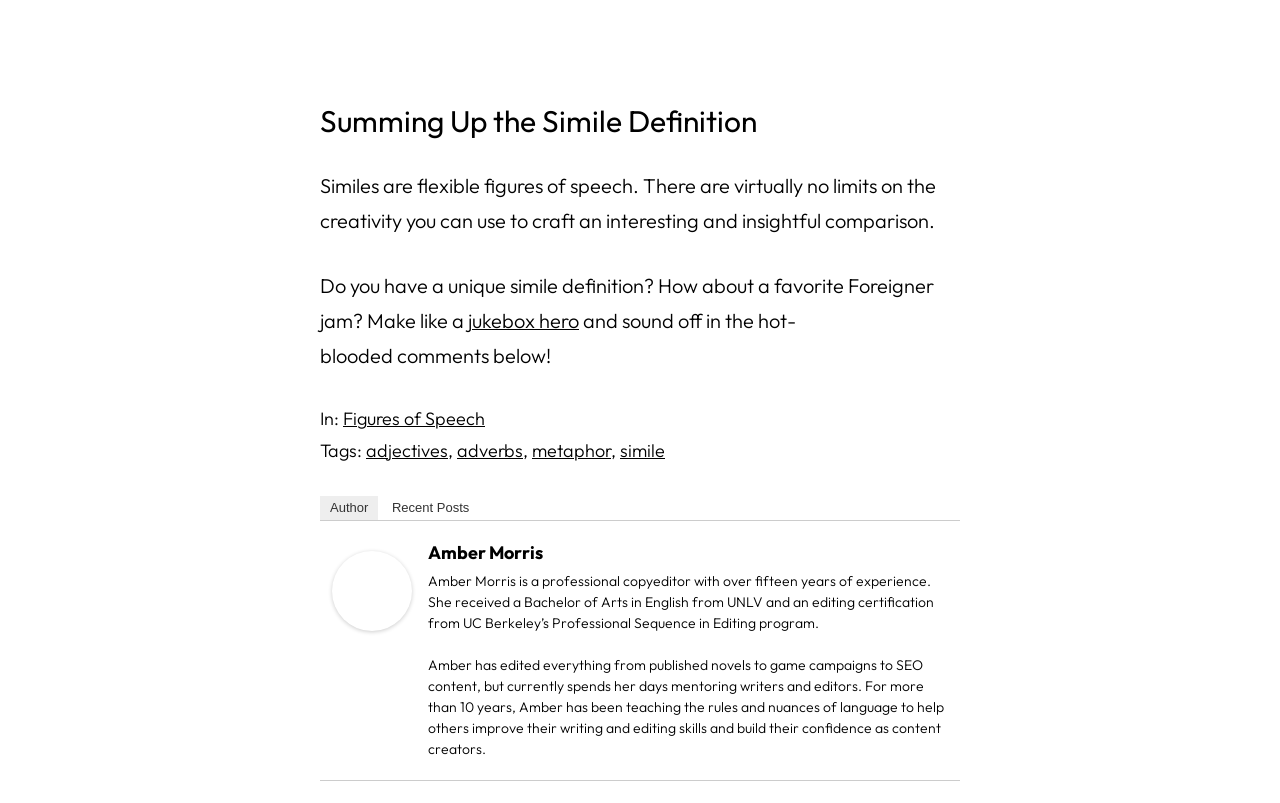Identify the bounding box coordinates of the clickable section necessary to follow the following instruction: "Click on the link to learn about figures of speech". The coordinates should be presented as four float numbers from 0 to 1, i.e., [left, top, right, bottom].

[0.268, 0.507, 0.379, 0.536]